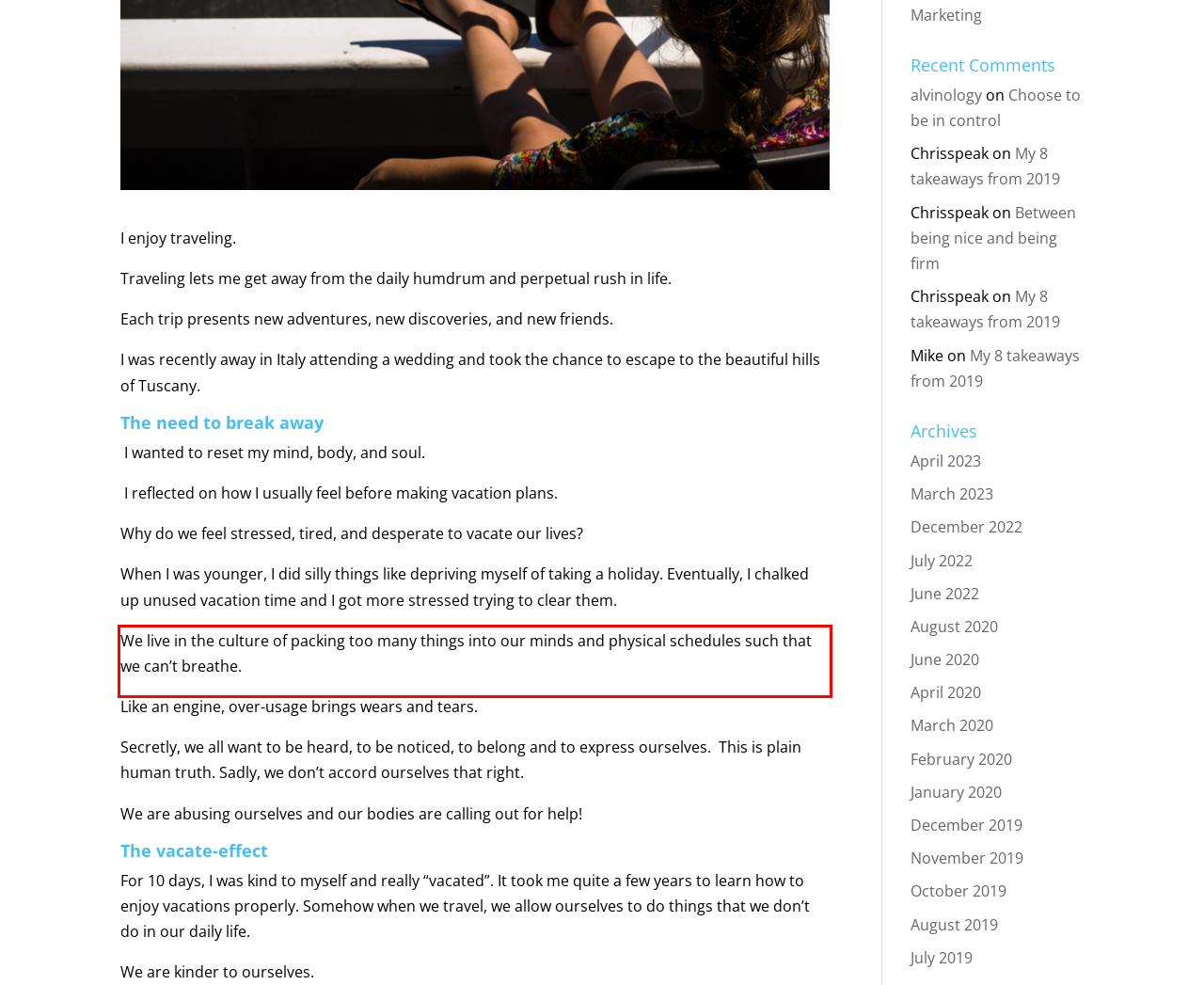Please perform OCR on the text content within the red bounding box that is highlighted in the provided webpage screenshot.

We live in the culture of packing too many things into our minds and physical schedules such that we can’t breathe.